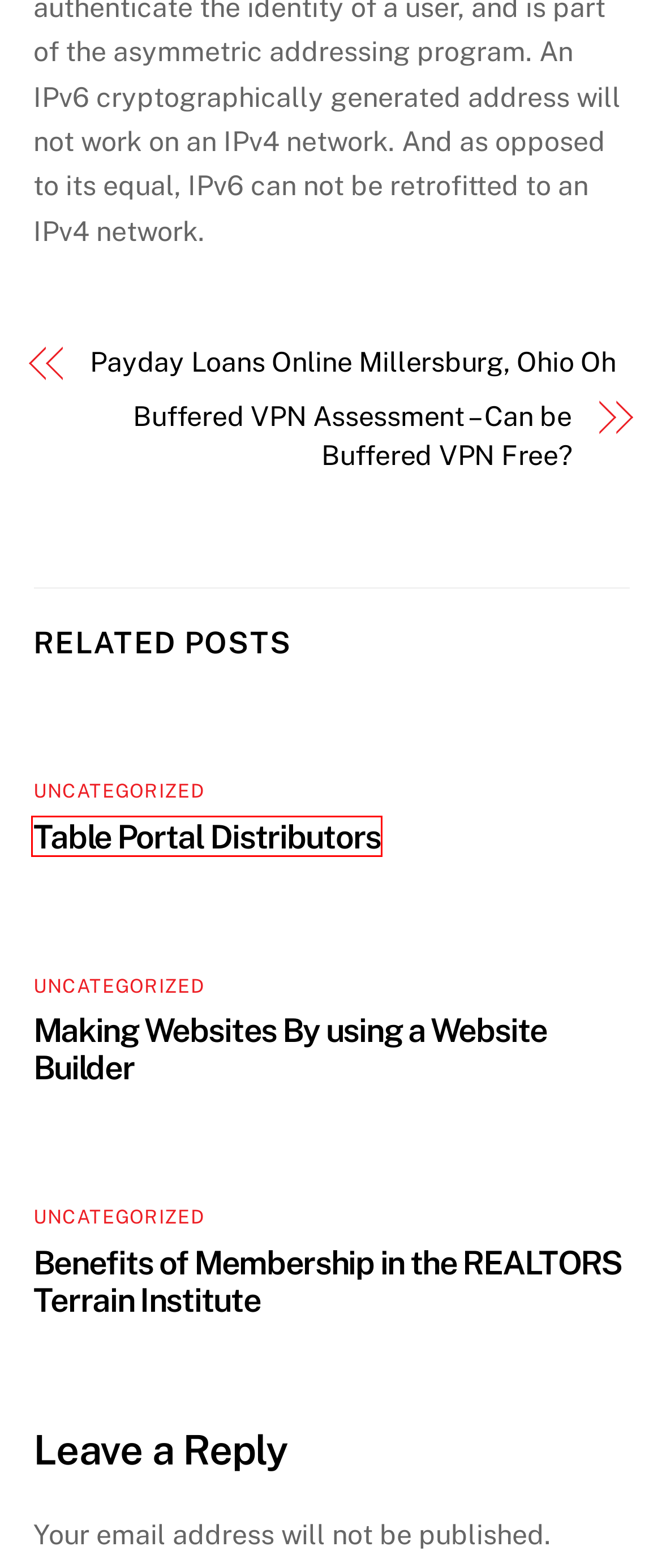You are provided with a screenshot of a webpage where a red rectangle bounding box surrounds an element. Choose the description that best matches the new webpage after clicking the element in the red bounding box. Here are the choices:
A. Making Websites By using a Website Builder
B. IPGenius Business Solutions – Building It Better In Concrete
C. Surati Sweet Mart | Indian Snacks and Sweets
D. Buffered VPN Assessment – Can be Buffered VPN Free?
E. Uncategorized
F. Payday Loans Online Millersburg, Ohio Oh
G. Benefits of Membership in the REALTORS Terrain Institute
H. Table Portal Distributors

H